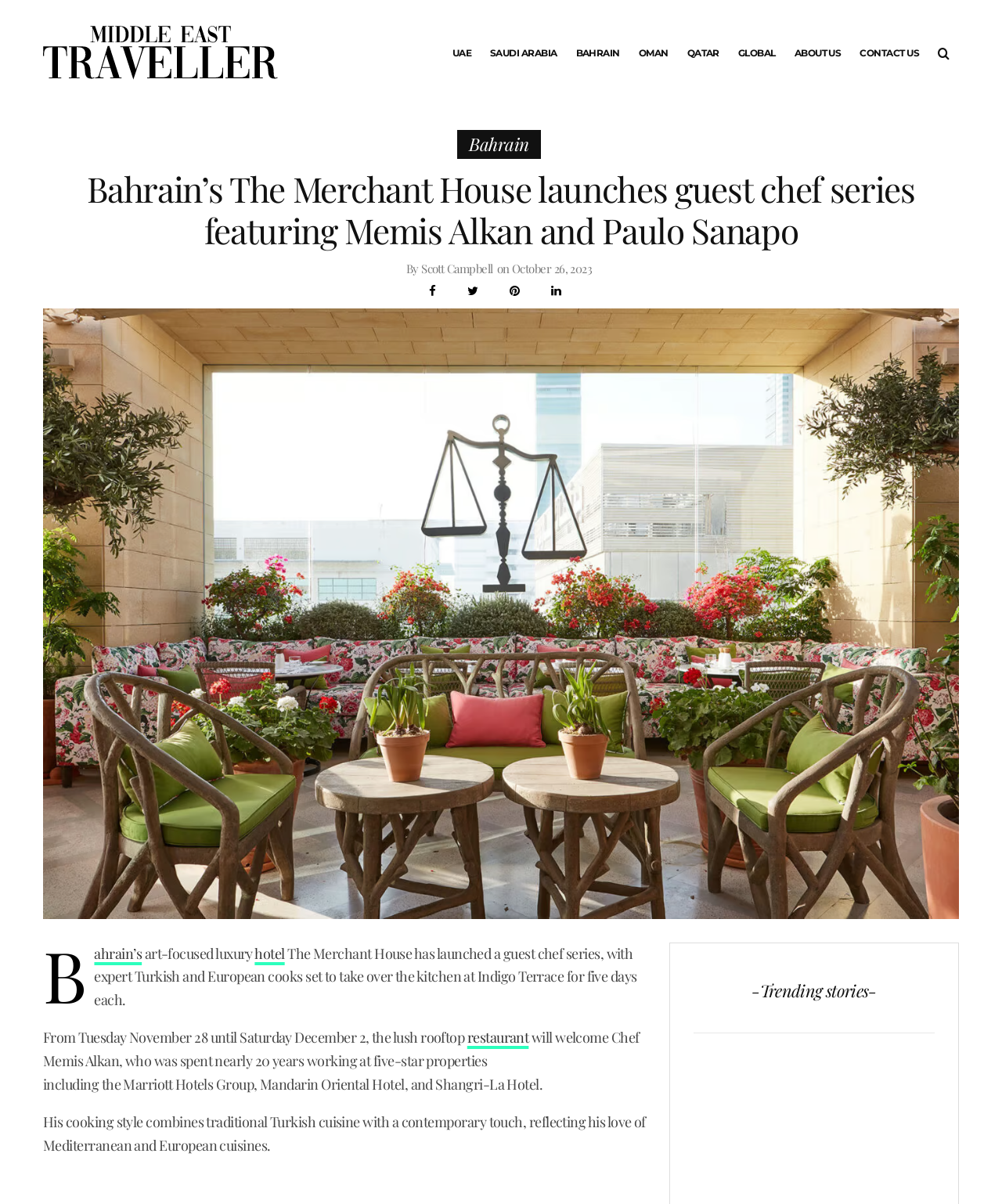What is the theme of the website?
Using the visual information from the image, give a one-word or short-phrase answer.

Travel and Luxury